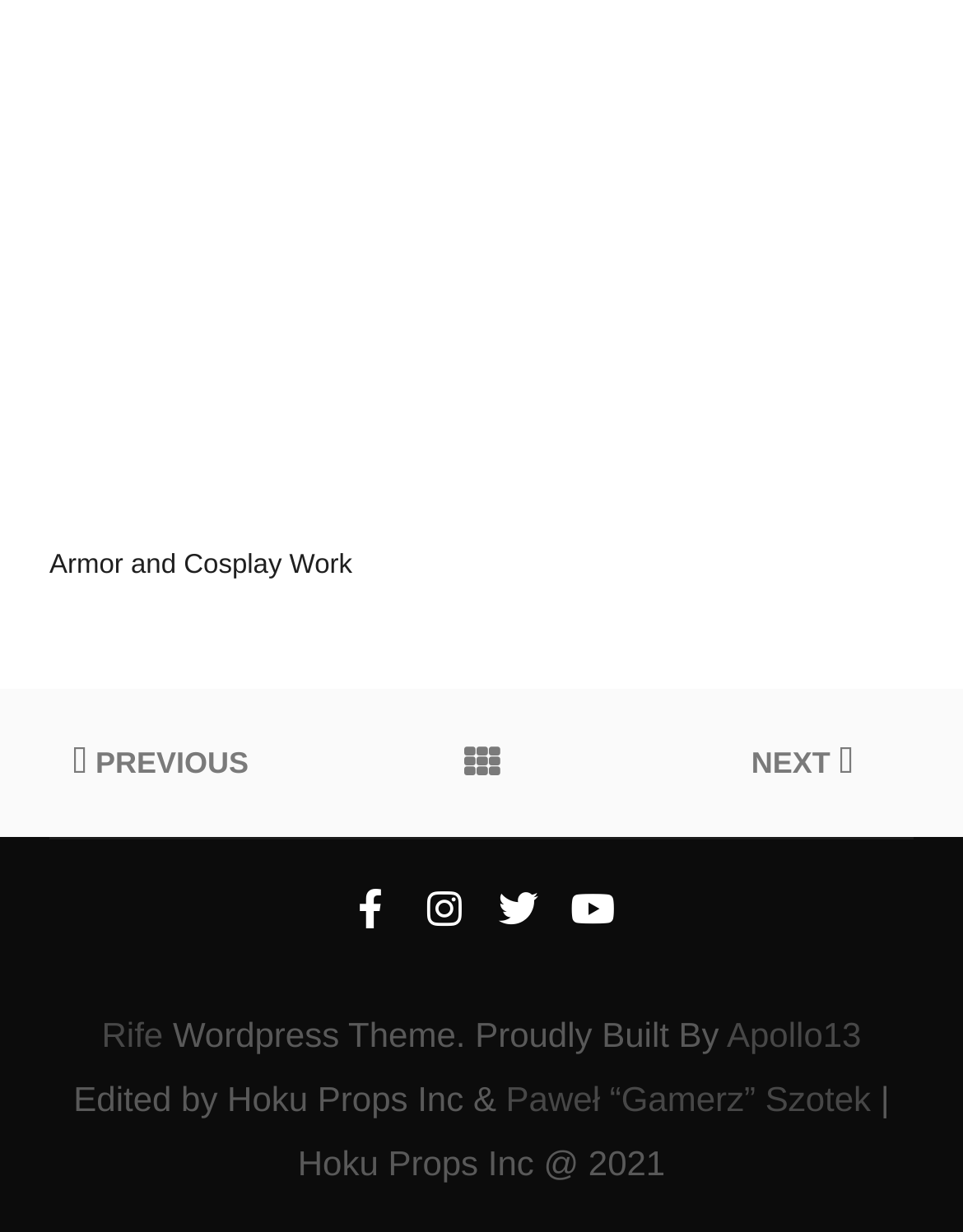Please identify the bounding box coordinates of the clickable area that will allow you to execute the instruction: "Click on Armor and Cosplay Work".

[0.051, 0.447, 0.366, 0.471]